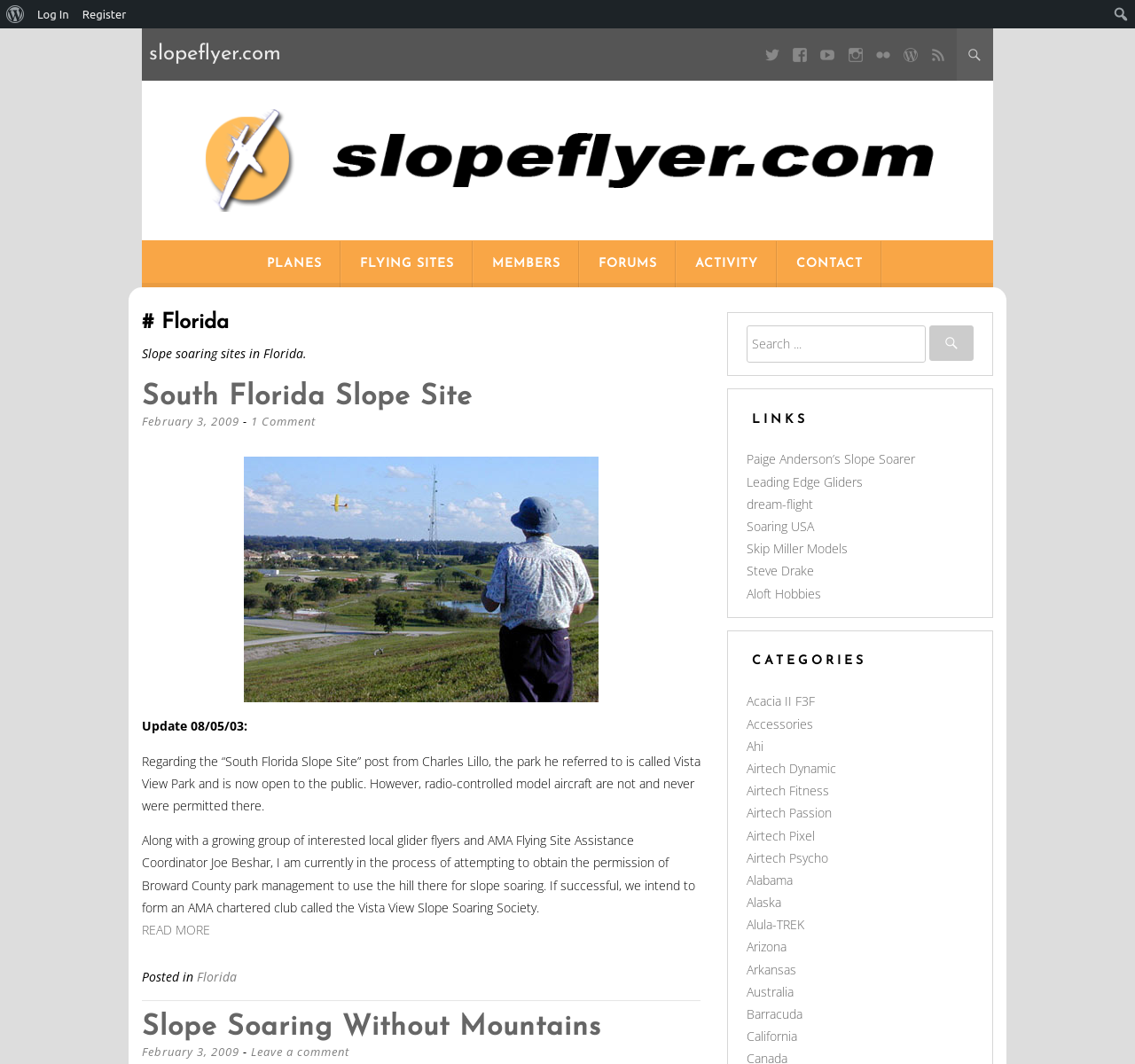Describe every aspect of the webpage in a detailed manner.

The webpage is about slope soaring sites in Florida. At the top, there are several social media links and a logo of slopeflyer.com. Below the logo, there is a navigation menu with links to "PLANES", "FLYING SITES", "MEMBERS", "FORUMS", "ACTIVITY", and "CONTACT". 

The main content of the webpage is divided into two sections. The first section has a heading "Florida" and a subheading "Slope soaring sites in Florida." Below the subheading, there is an article about a slope site in South Florida, which includes a link to the site and a comment section. The article also mentions an update about Vista View Park, which is now open to the public but does not permit radio-controlled model aircraft.

The second section has a list of links to various slope soaring related websites, including Paige Anderson's Slope Soarer, Leading Edge Gliders, and Soaring USA. There is also a list of categories, including Acacia II F3F, Accessories, Ahi, and several US states.

On the right side of the webpage, there is a search box with a magnifying glass icon. Below the search box, there are headings "LINKS" and "CATEGORIES" with lists of links underneath. At the very bottom of the webpage, there is a footer section with a link to "Posted in" and a category "Florida".